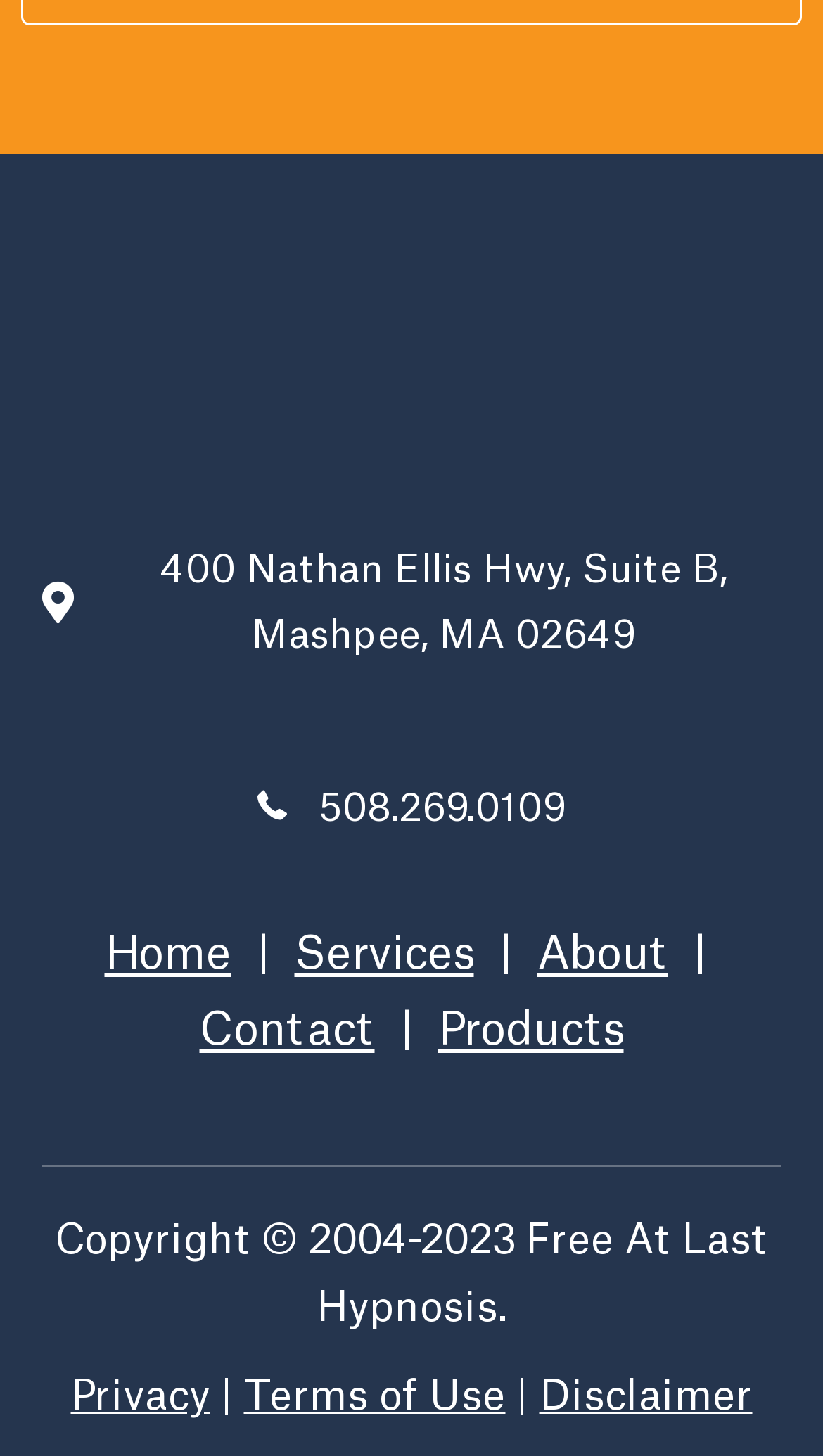Point out the bounding box coordinates of the section to click in order to follow this instruction: "View the About page".

[0.653, 0.641, 0.812, 0.671]